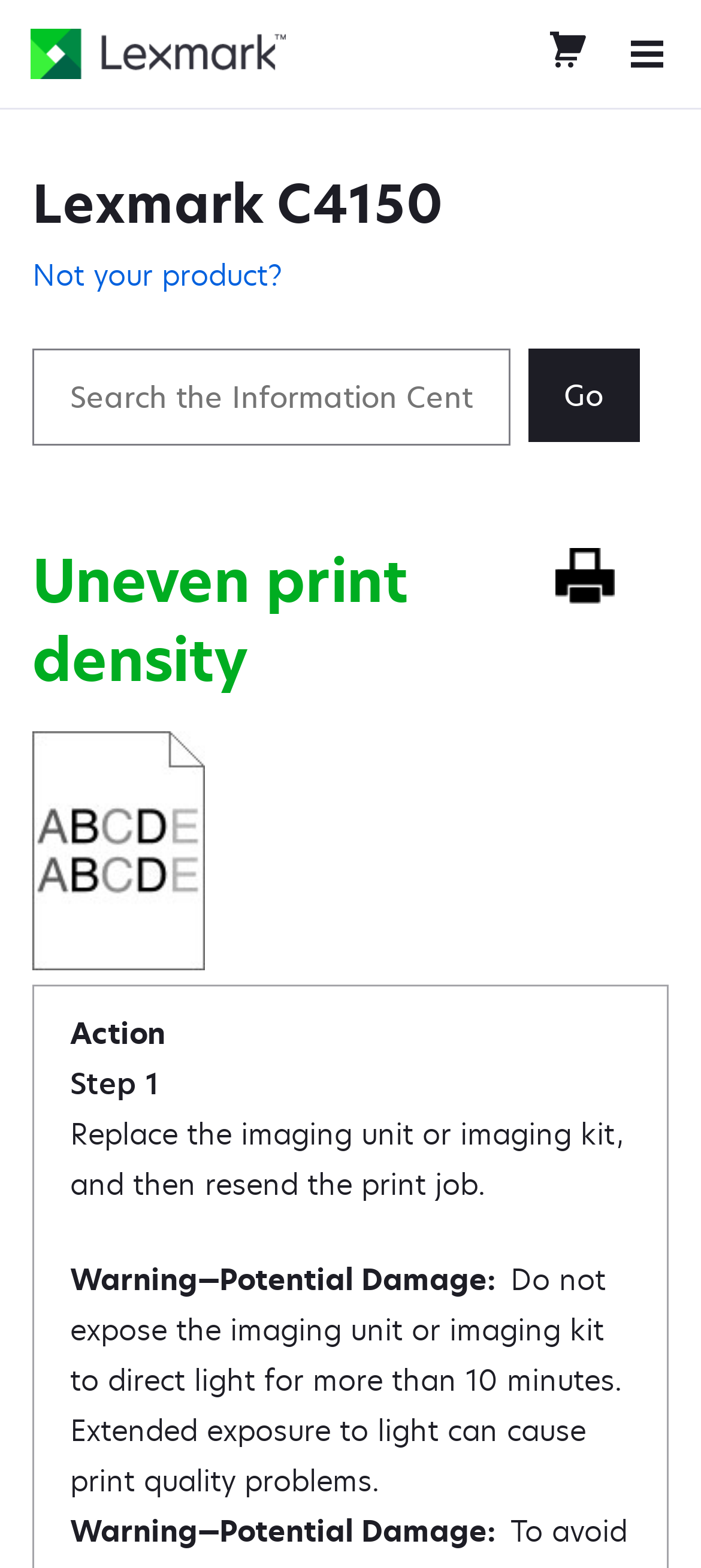Based on the visual content of the image, answer the question thoroughly: What is the function of the button?

The button is located next to the textbox and has the text 'Go'. This suggests that the button is used to submit the search query entered in the textbox.